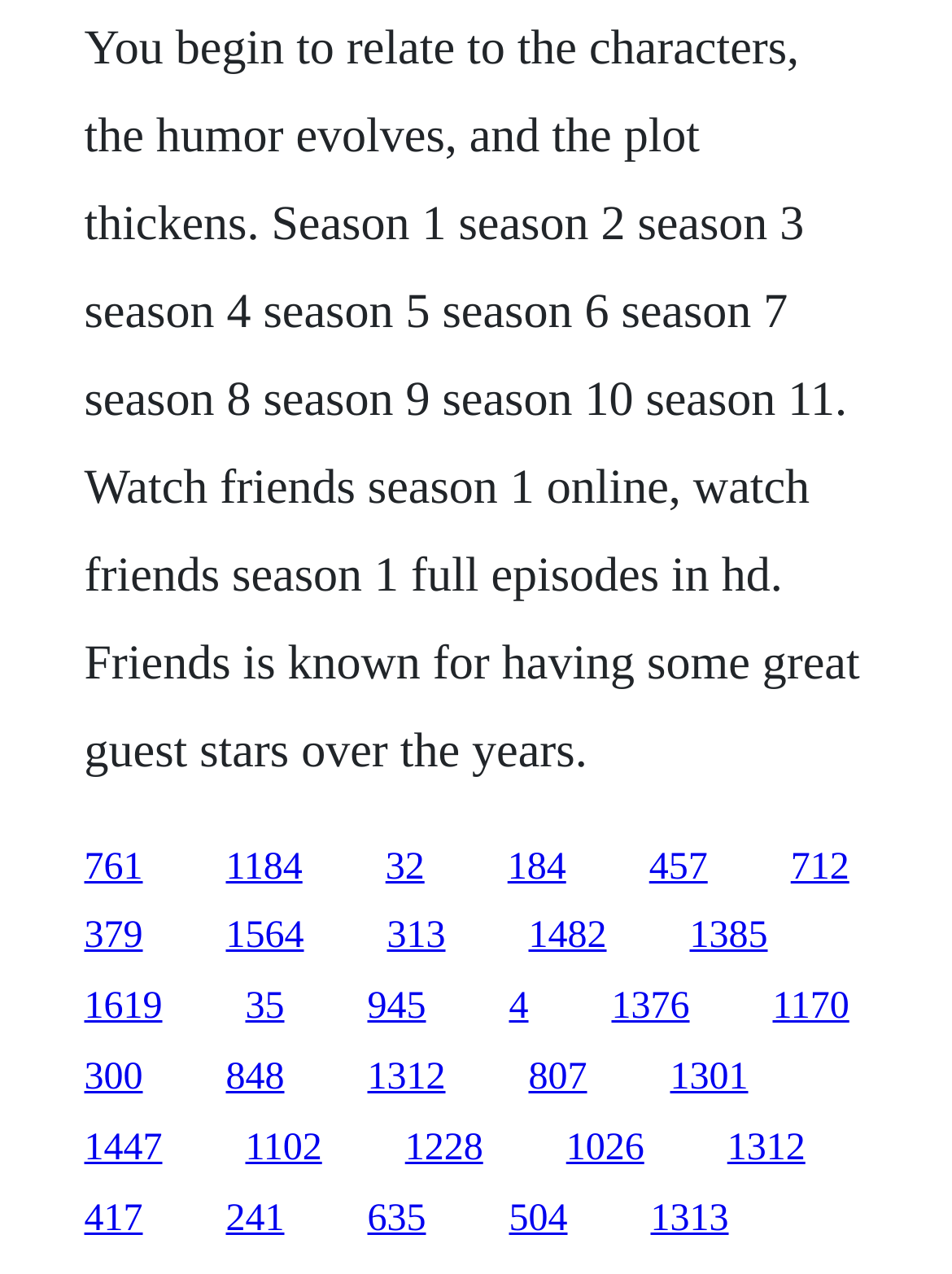Show the bounding box coordinates for the element that needs to be clicked to execute the following instruction: "Click on the link to watch Friends Season 1 online". Provide the coordinates in the form of four float numbers between 0 and 1, i.e., [left, top, right, bottom].

[0.088, 0.016, 0.903, 0.61]